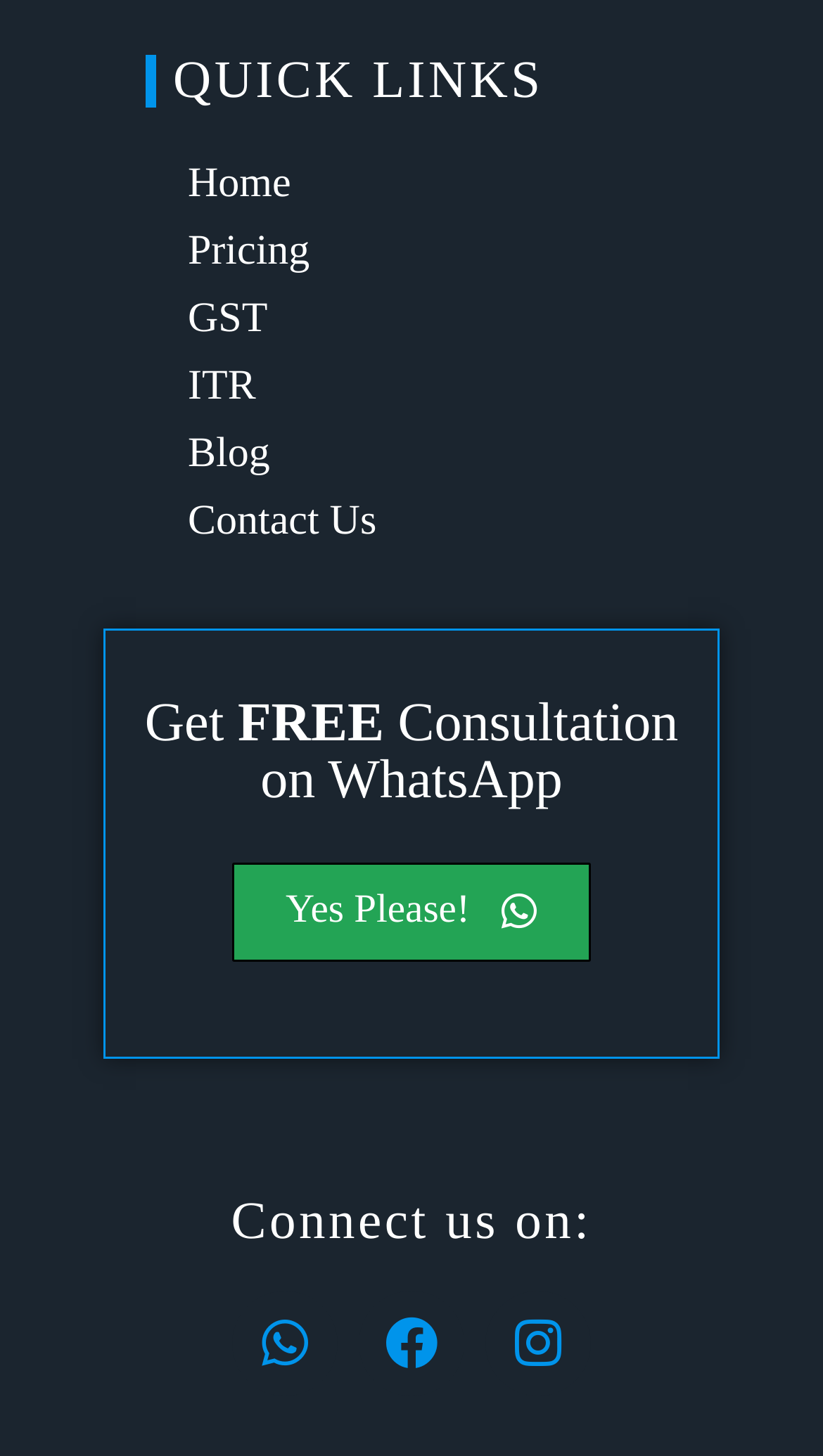Provide a short, one-word or phrase answer to the question below:
What is the first quick link?

Home